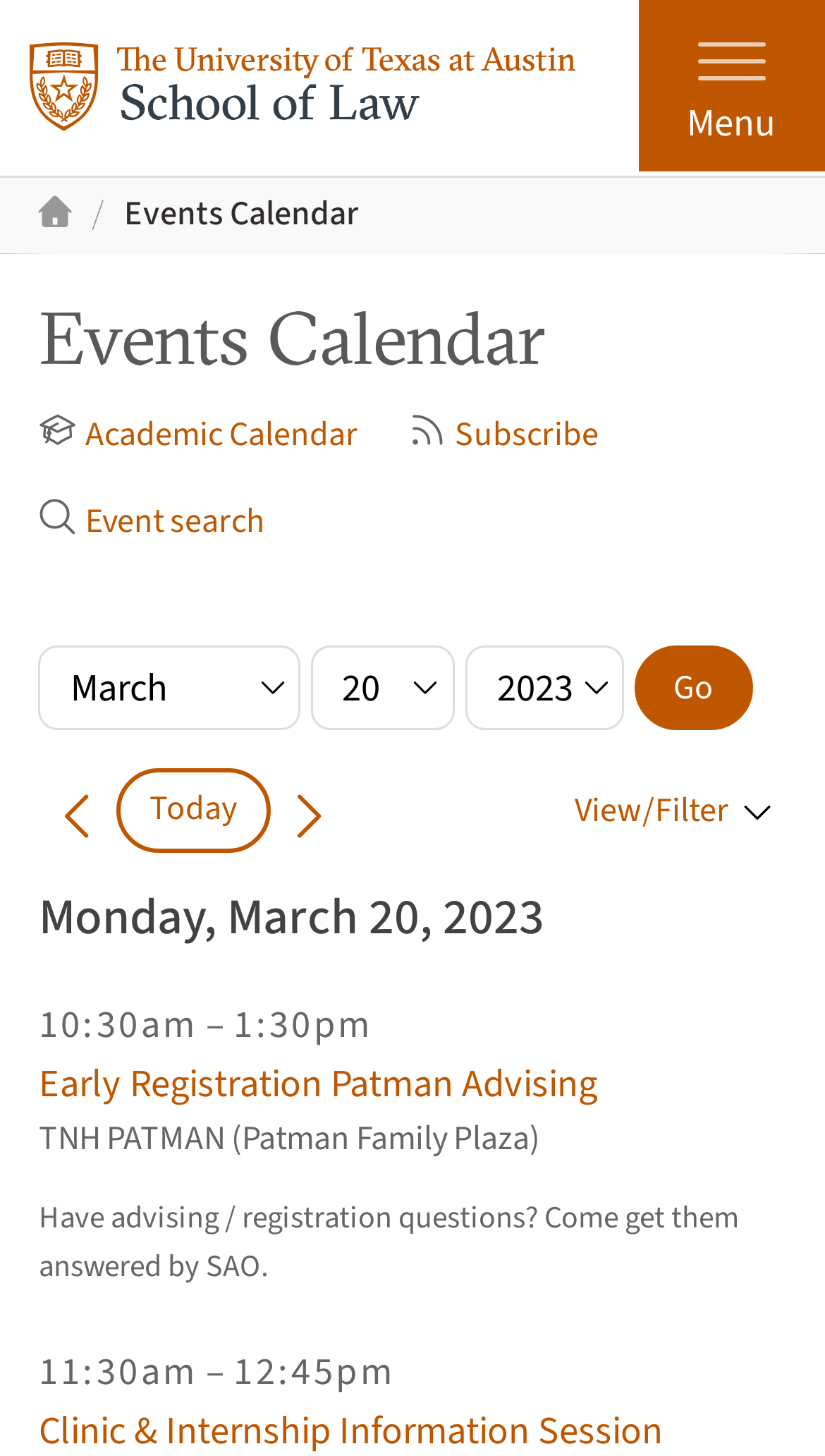What is the purpose of the 'Go' button?
Offer a detailed and full explanation in response to the question.

The answer can be found by analyzing the comboboxes and the 'Go' button. The comboboxes allow the user to select a month, day, or year, and the 'Go' button is used to navigate to the selected date.